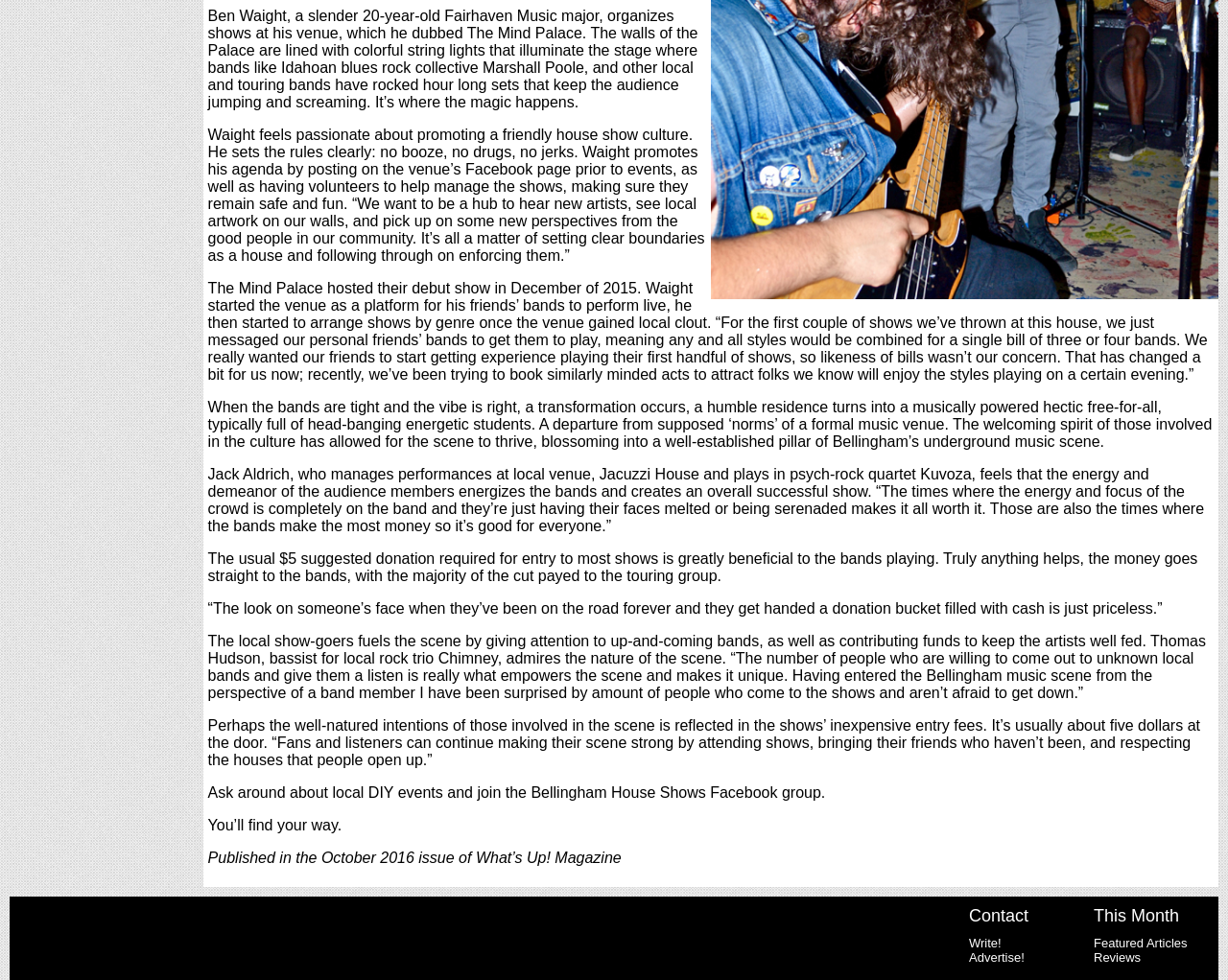Provide the bounding box coordinates for the UI element described in this sentence: "Advertise!". The coordinates should be four float values between 0 and 1, i.e., [left, top, right, bottom].

[0.789, 0.97, 0.834, 0.985]